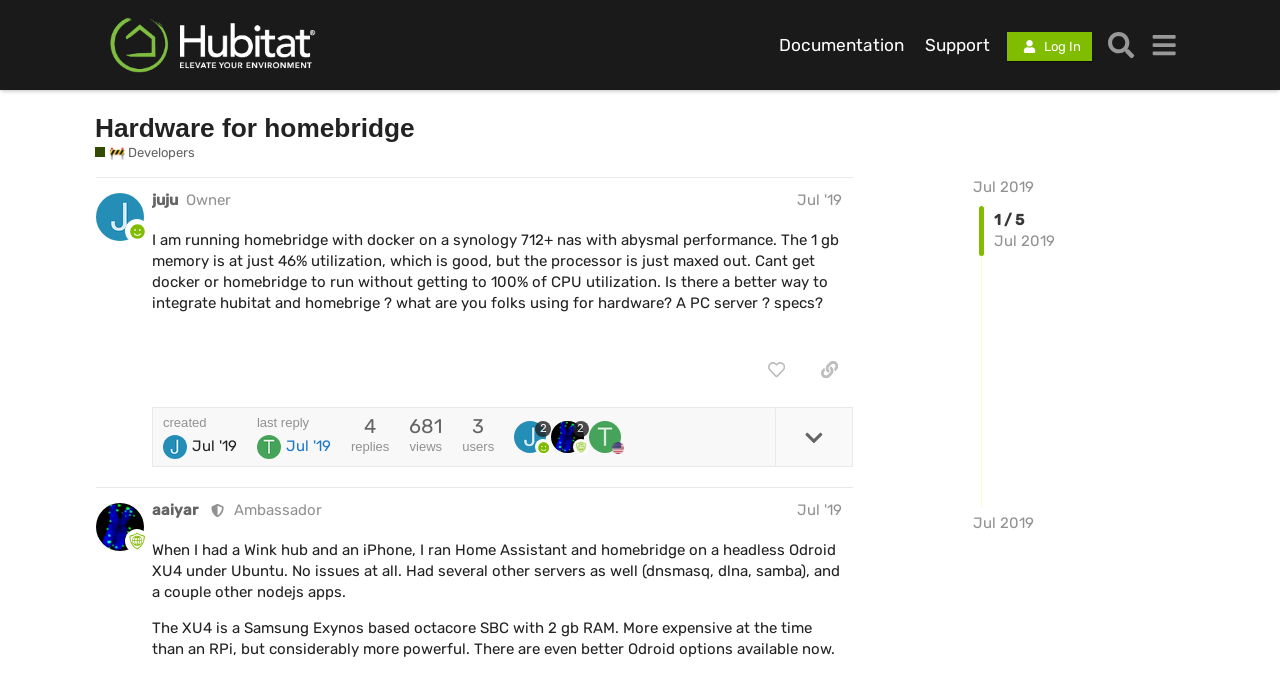Find the bounding box coordinates of the area that needs to be clicked in order to achieve the following instruction: "Search for something". The coordinates should be specified as four float numbers between 0 and 1, i.e., [left, top, right, bottom].

[0.859, 0.034, 0.892, 0.095]